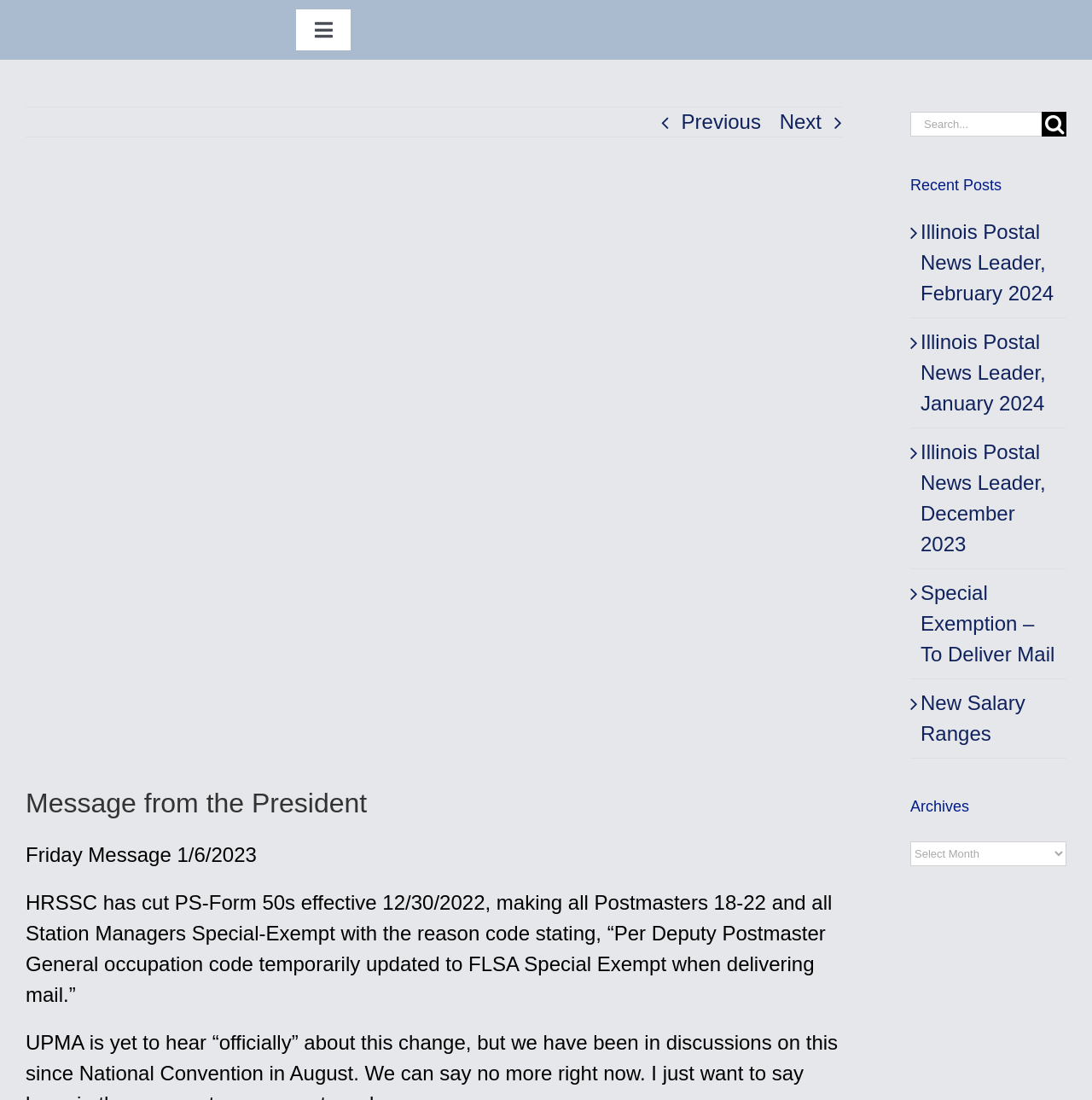Explain in detail what you observe on this webpage.

The webpage is titled "Message from the President - ILUPMA" and features an ILUPMA logo at the top left corner. Below the logo, there is a main menu navigation bar that spans almost the entire width of the page. The navigation bar contains a toggle button on the left and previous and next links on the right.

Below the navigation bar, there is a large image of the UPMA National Logo, taking up most of the page's width. Above the image, there is a heading that reads "Message from the President". 

Directly below the heading, there is a message dated "Friday Message 1/6/2023" that discusses HRSSC cutting PS-Form 50s effective 12/30/2022, making all Postmasters 18-22 and all Station Managers Special-Exempt with a specific reason code.

To the right of the message, there is a complementary section that contains a search bar with a search button and a heading that reads "Recent Posts". Below the heading, there are five links to recent posts, including Illinois Postal News Leader for different months and a post about Special Exemption – To Deliver Mail.

Further down, there is a heading that reads "Archives" followed by a combobox that allows users to select archives.